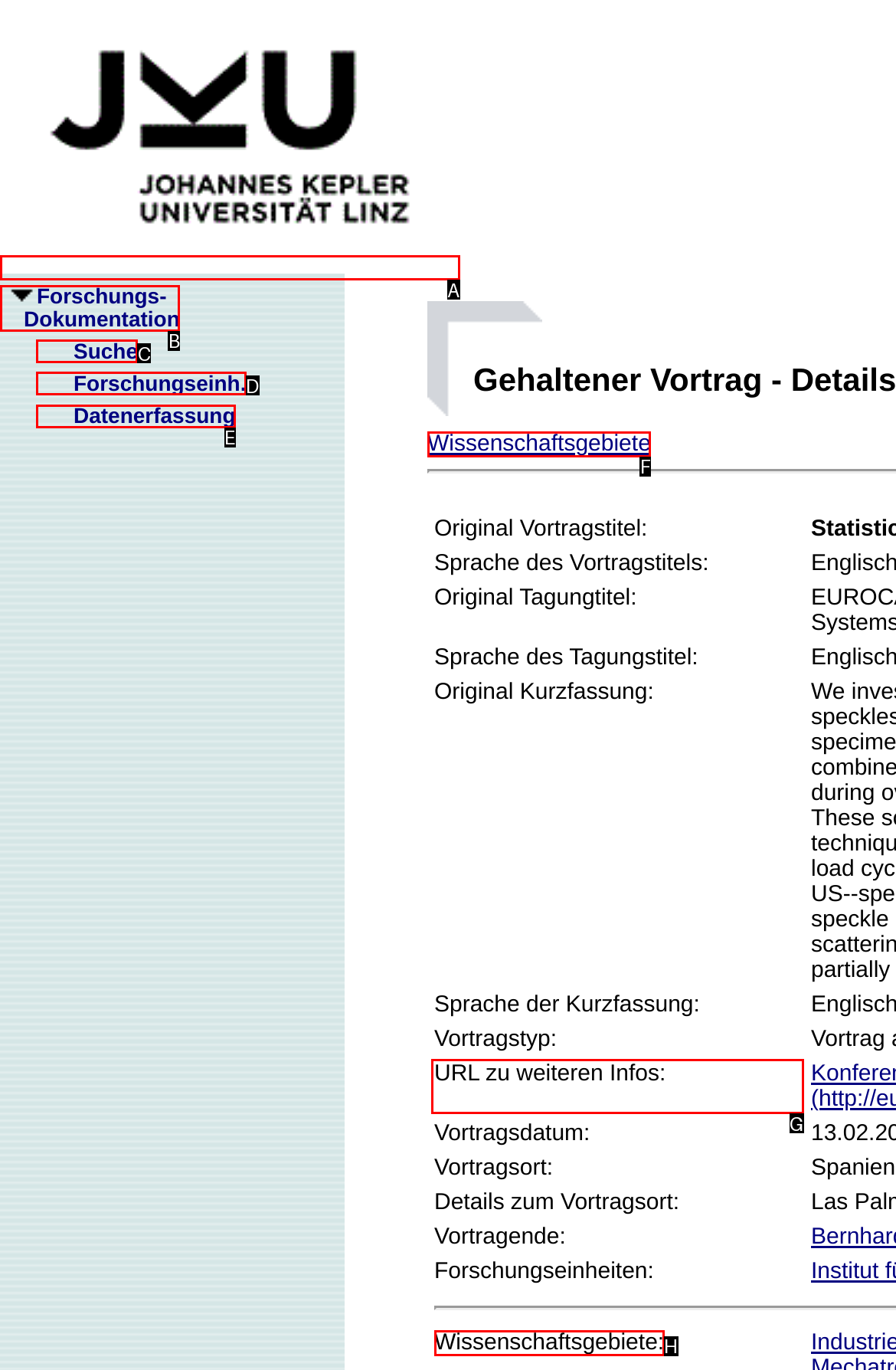Tell me which one HTML element I should click to complete the following task: Click the link to further information
Answer with the option's letter from the given choices directly.

G